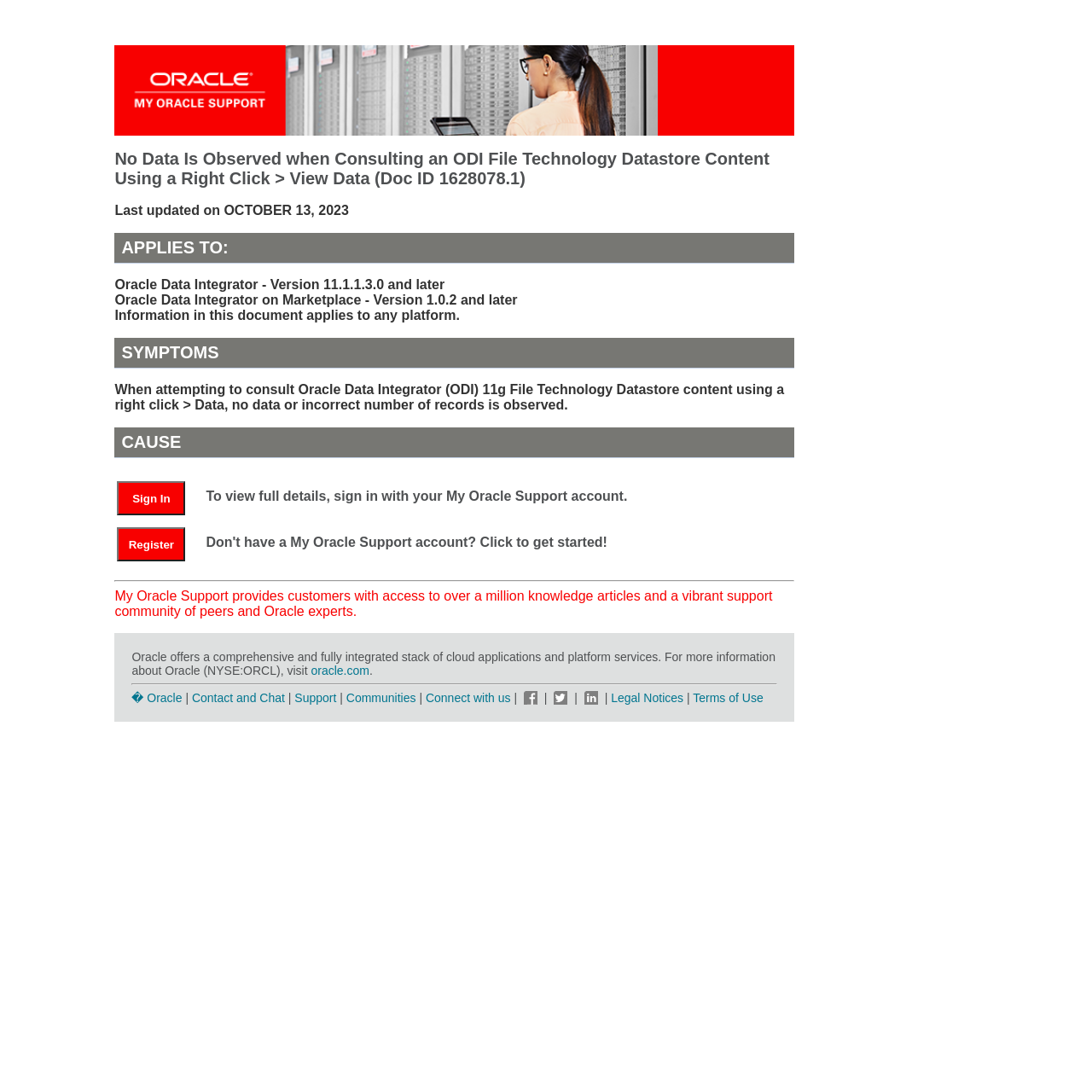Show the bounding box coordinates of the element that should be clicked to complete the task: "Sign in with your My Oracle Support account".

[0.107, 0.449, 0.185, 0.462]